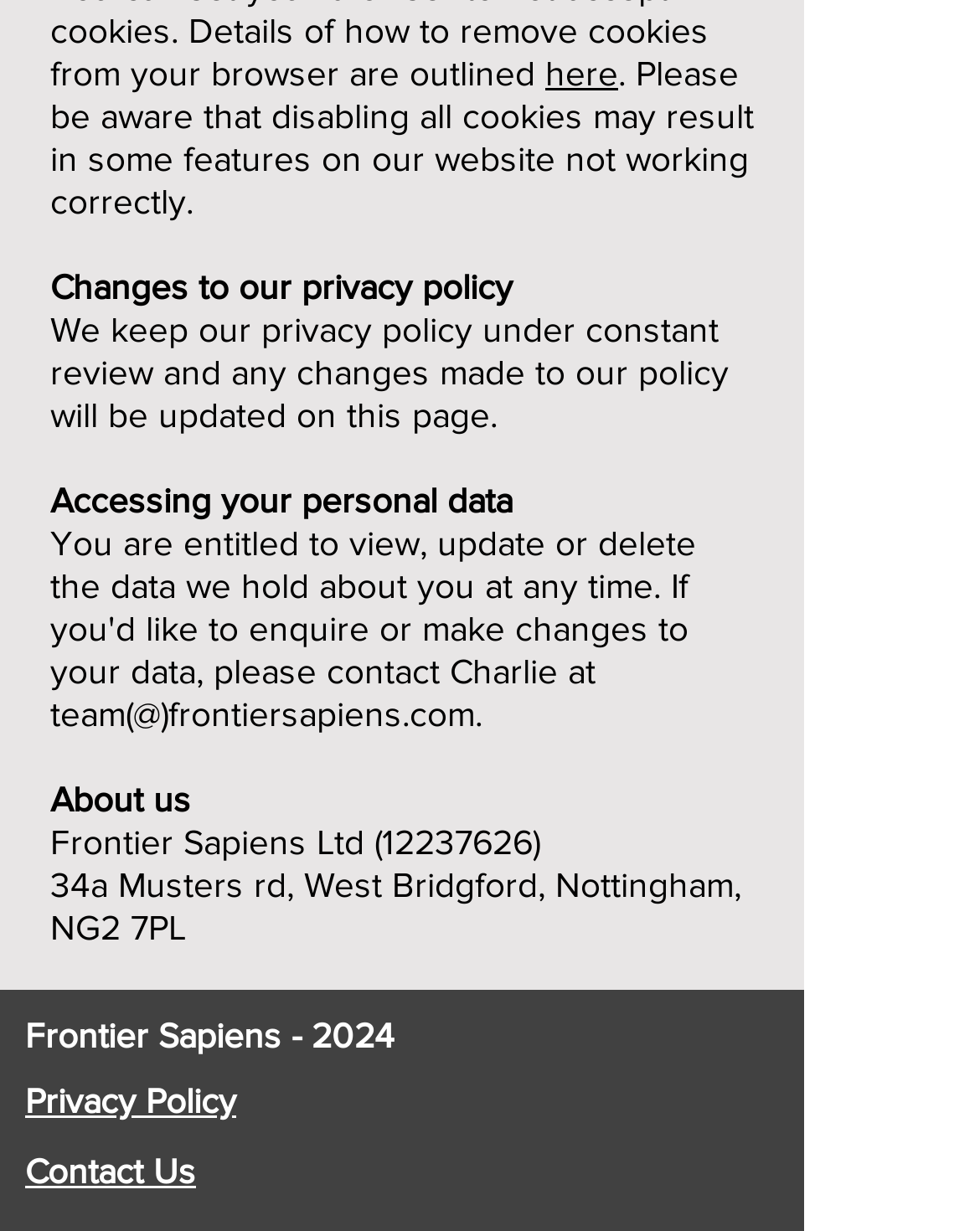Using the provided description Contact Us, find the bounding box coordinates for the UI element. Provide the coordinates in (top-left x, top-left y, bottom-right x, bottom-right y) format, ensuring all values are between 0 and 1.

[0.026, 0.935, 0.2, 0.967]